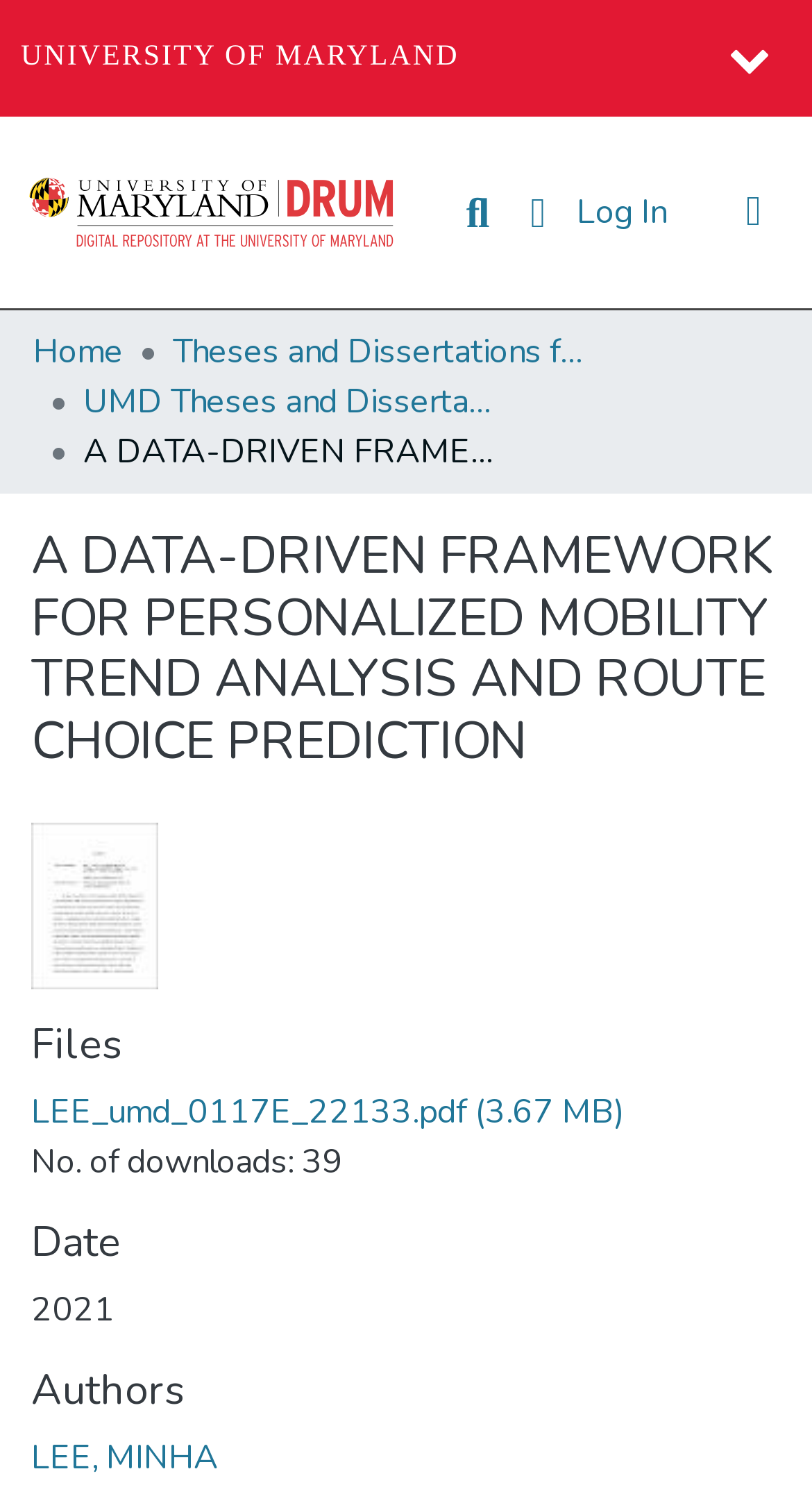How many times has the PDF been downloaded?
Please provide a detailed and thorough answer to the question.

The number of downloads can be found below the link 'LEE_umd_0117E_22133.pdf', where it is written as 'No. of downloads: 39'.